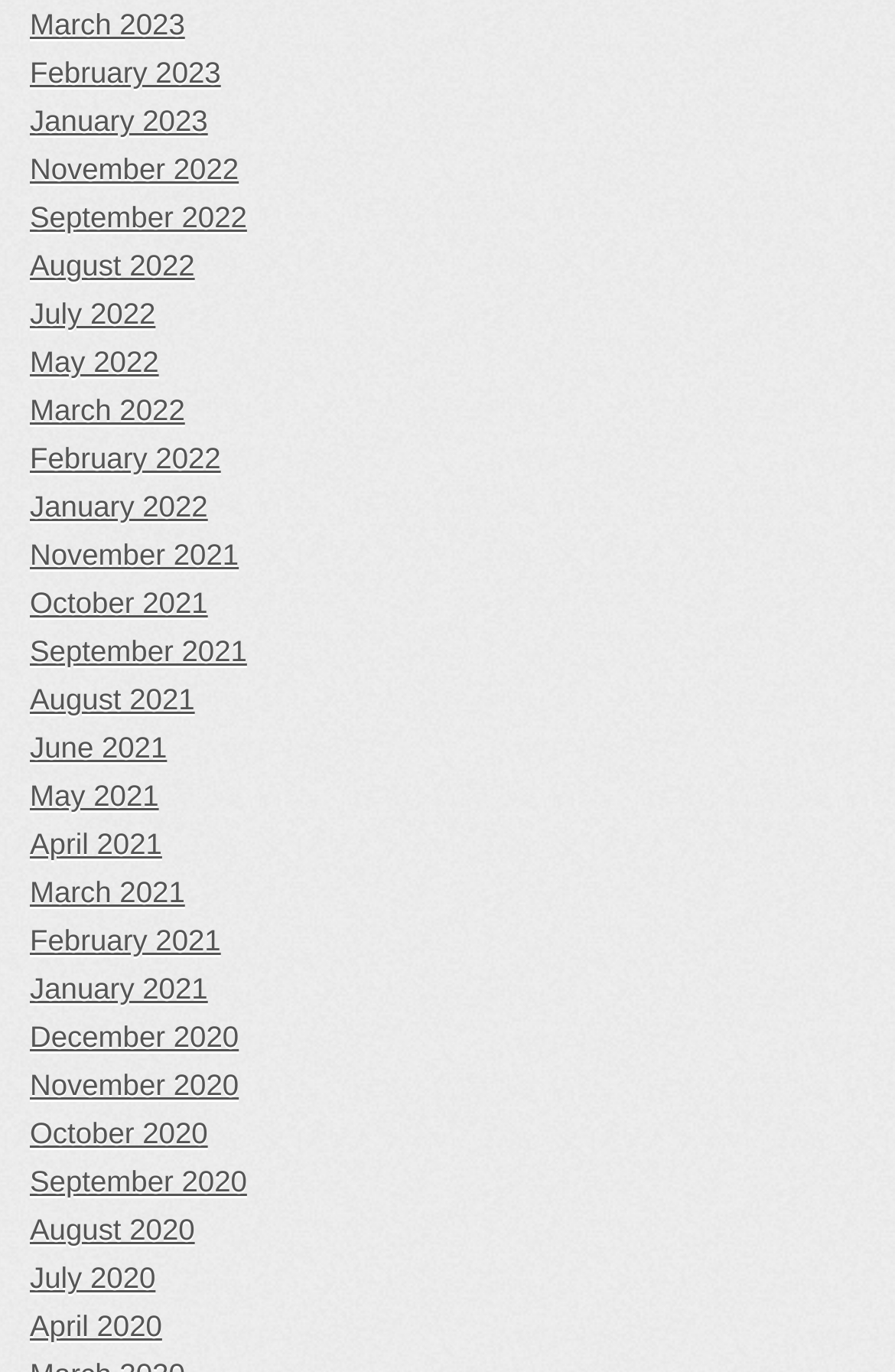Indicate the bounding box coordinates of the element that needs to be clicked to satisfy the following instruction: "go to February 2022". The coordinates should be four float numbers between 0 and 1, i.e., [left, top, right, bottom].

[0.033, 0.318, 0.967, 0.35]